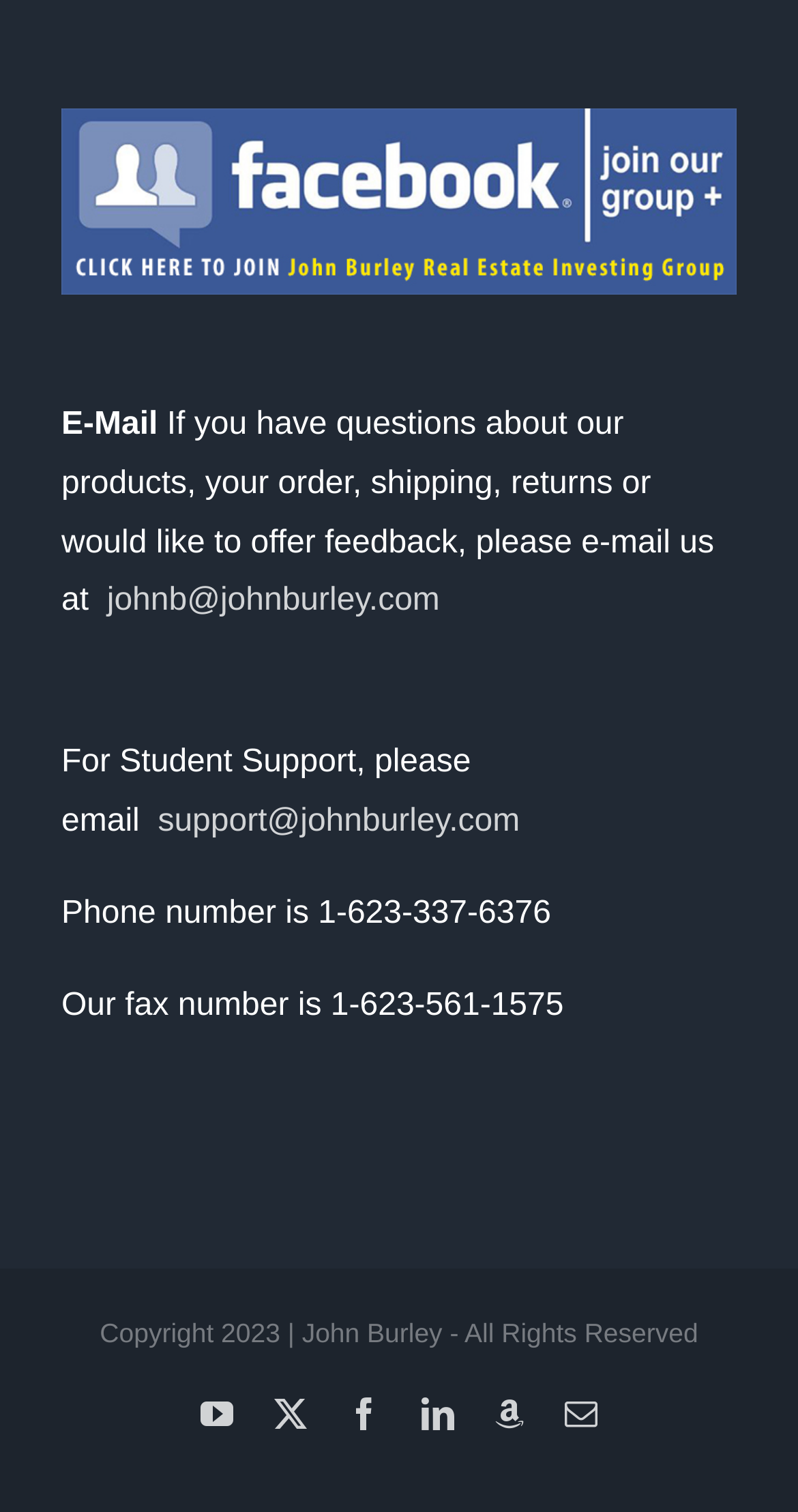Identify the bounding box coordinates of the element to click to follow this instruction: 'Send an email to John Burley'. Ensure the coordinates are four float values between 0 and 1, provided as [left, top, right, bottom].

[0.123, 0.386, 0.551, 0.409]